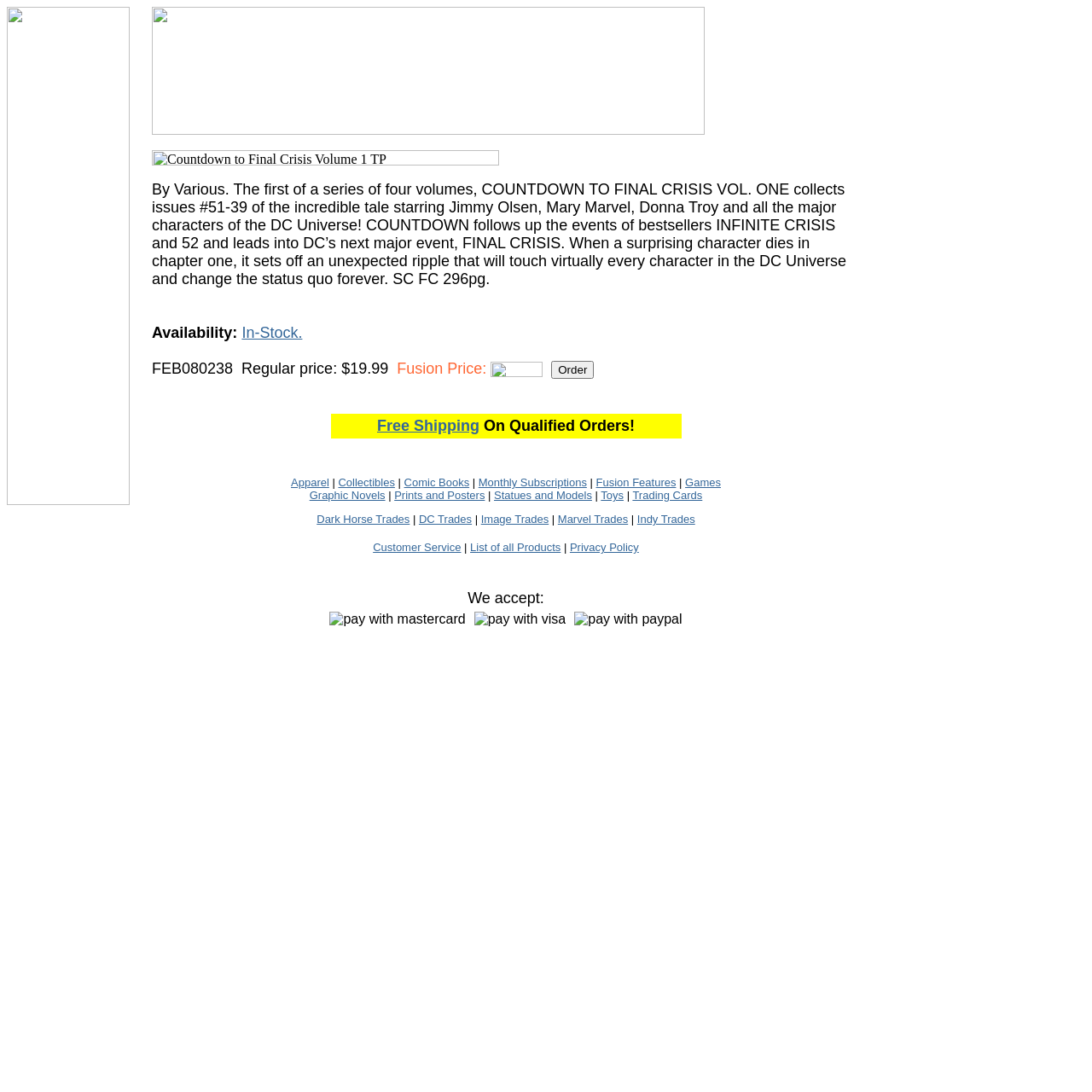Give a one-word or short phrase answer to this question: 
What types of products are available on this website?

Comic Books, Graphic Novels, etc.